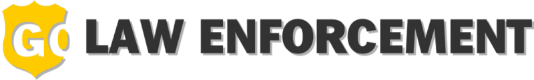Give a thorough and detailed caption for the image.

This image features a dynamic logo for a law enforcement initiative, prominently displaying the phrase "GO LAW ENFORCEMENT" in bold, striking typography. The word "GO" is highlighted in bright yellow, adding a sense of urgency and action, complemented by a shield graphic that symbolizes protection and authority. The rest of the text is rendered in a strong, dark font, conveying the importance of law enforcement roles. This visual representation effectively promotes the message of support and encouragement for careers in law enforcement.